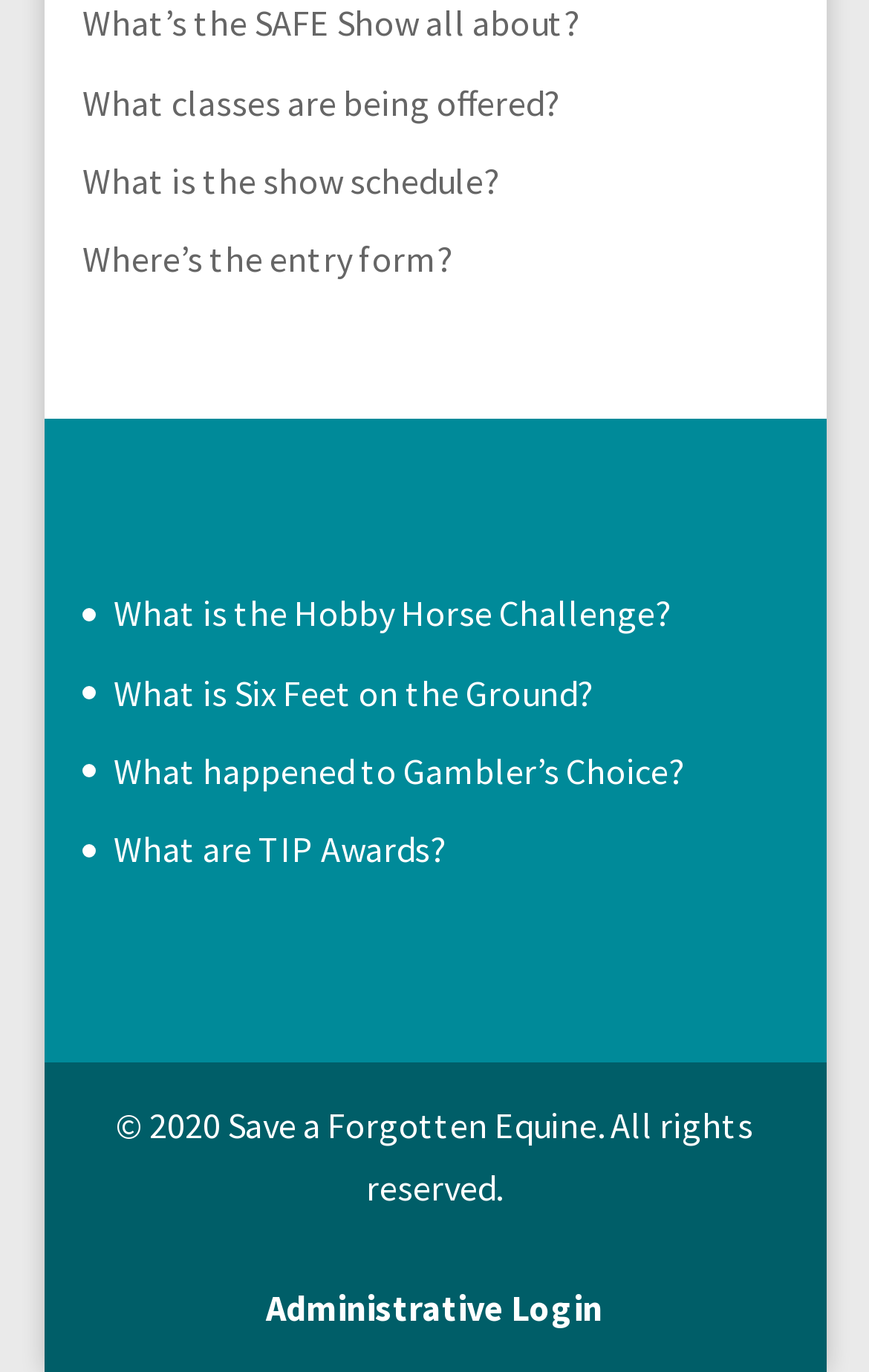Provide the bounding box coordinates of the HTML element described by the text: "What are TIP Awards?".

[0.131, 0.602, 0.513, 0.635]